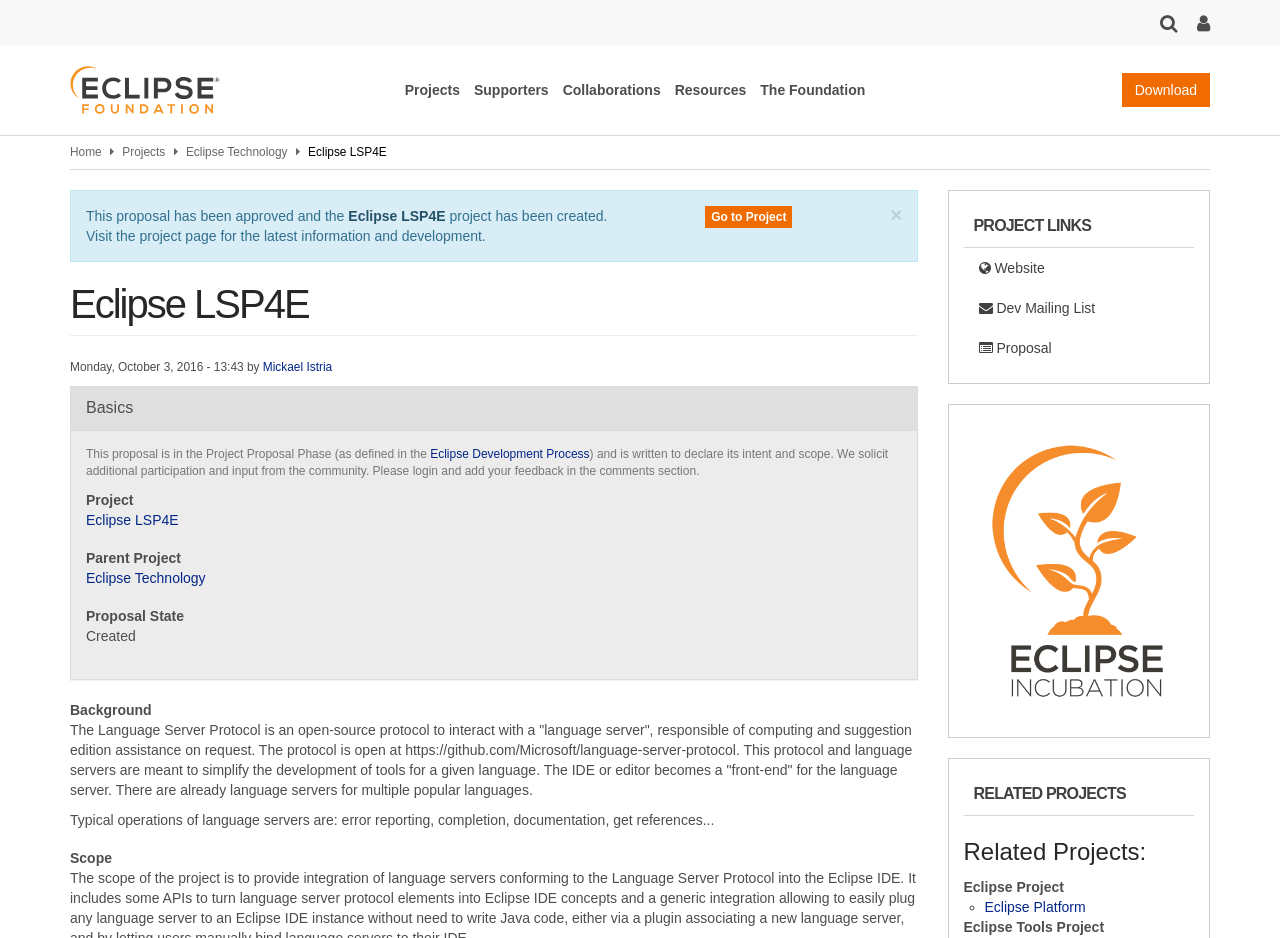Please identify the bounding box coordinates of the element I should click to complete this instruction: 'Check the 'Background' section'. The coordinates should be given as four float numbers between 0 and 1, like this: [left, top, right, bottom].

[0.055, 0.749, 0.119, 0.766]